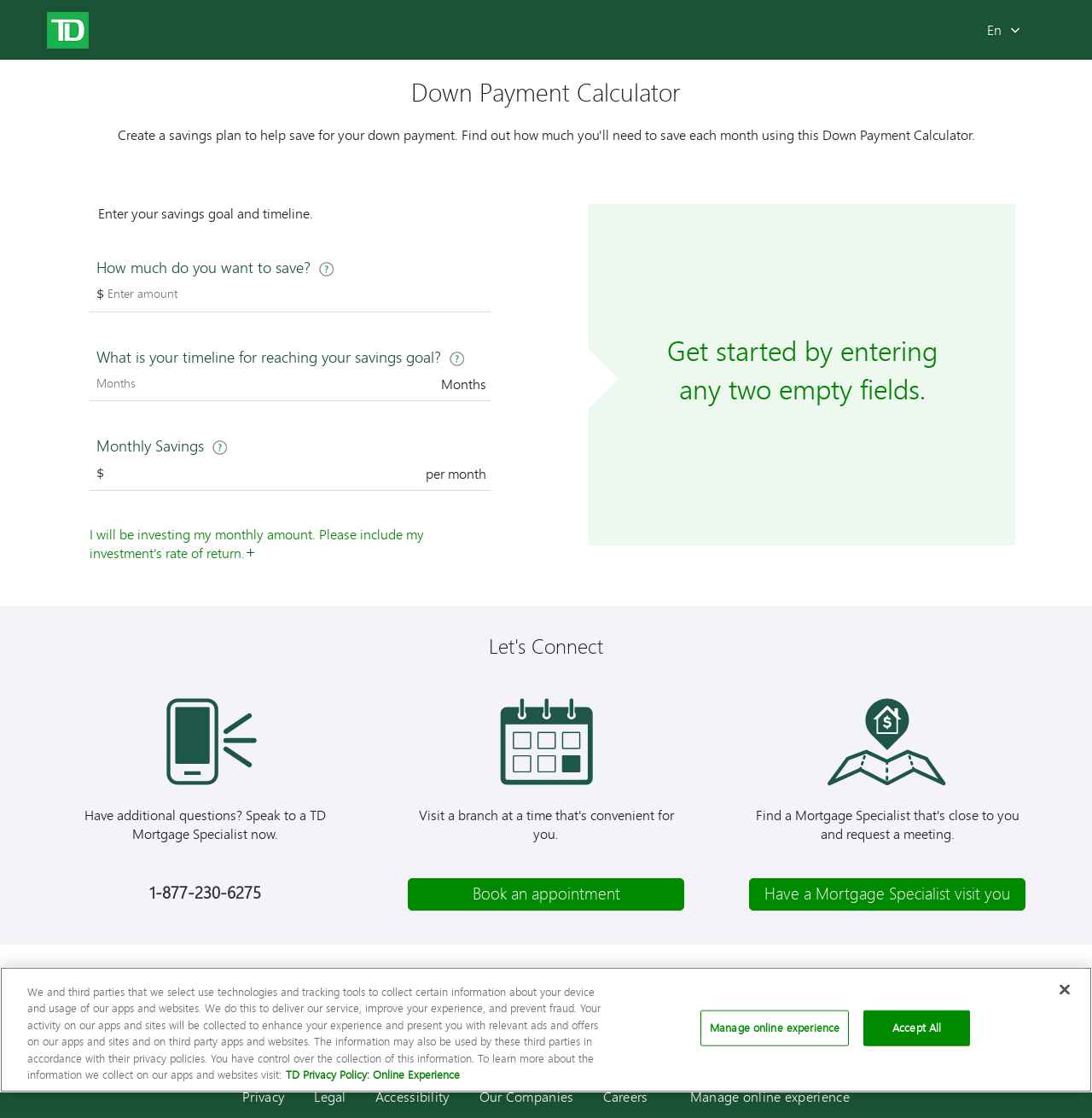What is the disclaimer about the calculator results?
From the image, respond using a single word or phrase.

For illustrative and general information purposes only